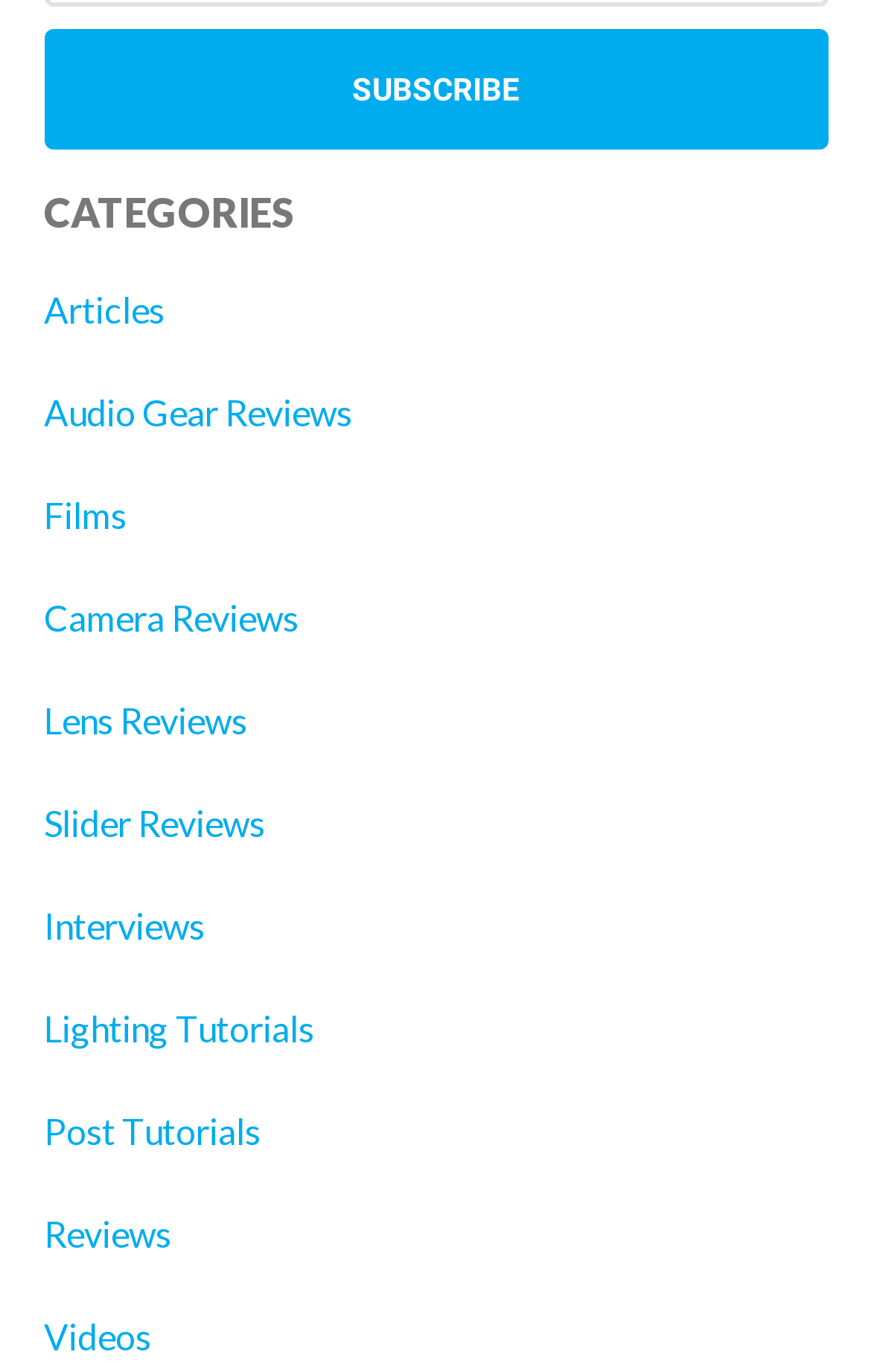Is the 'Subscribe' button located at the top or bottom of the webpage?
Using the visual information, respond with a single word or phrase.

Top